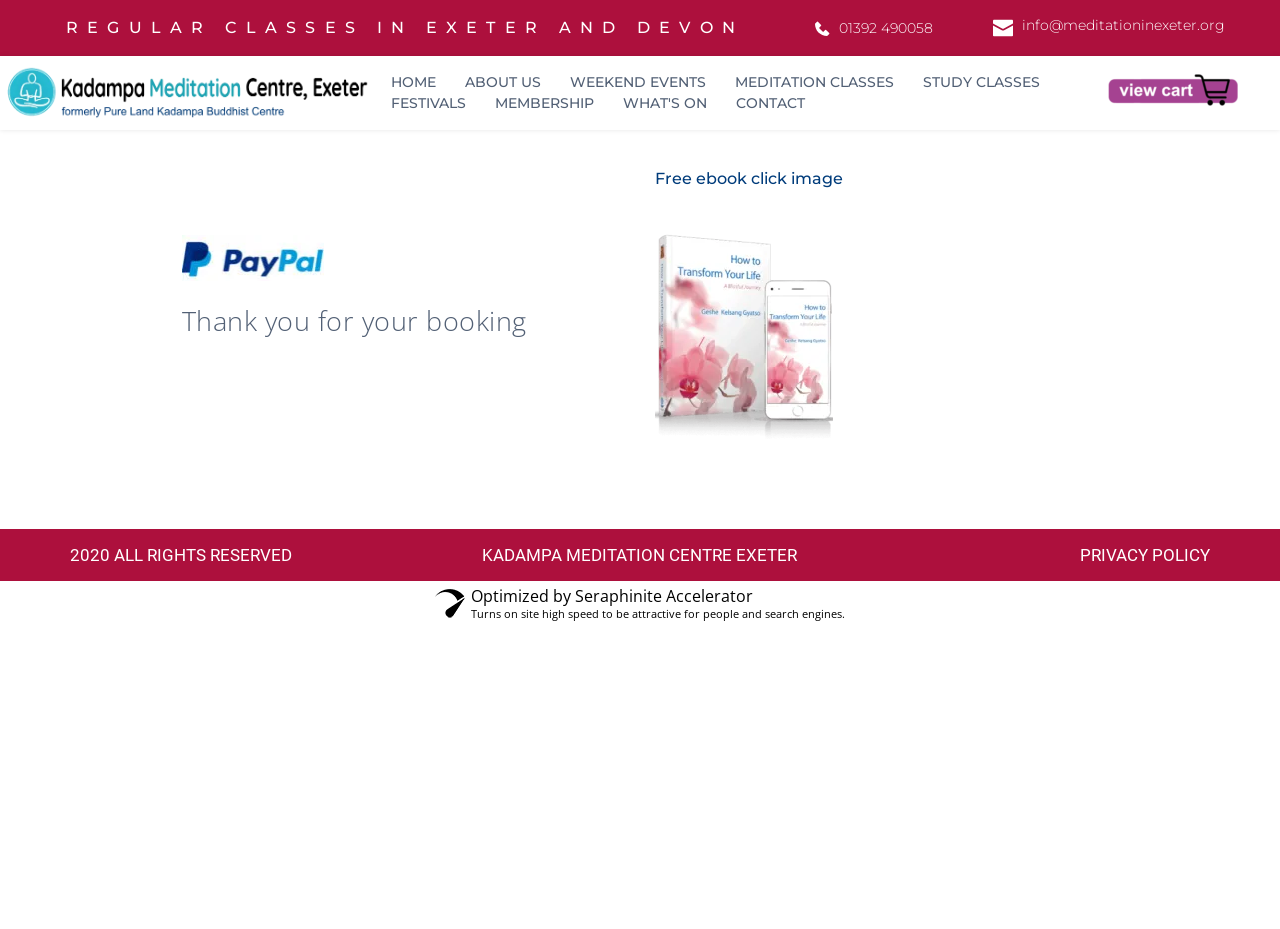Please mark the clickable region by giving the bounding box coordinates needed to complete this instruction: "Click the MORE TESTIMONIALS link".

None